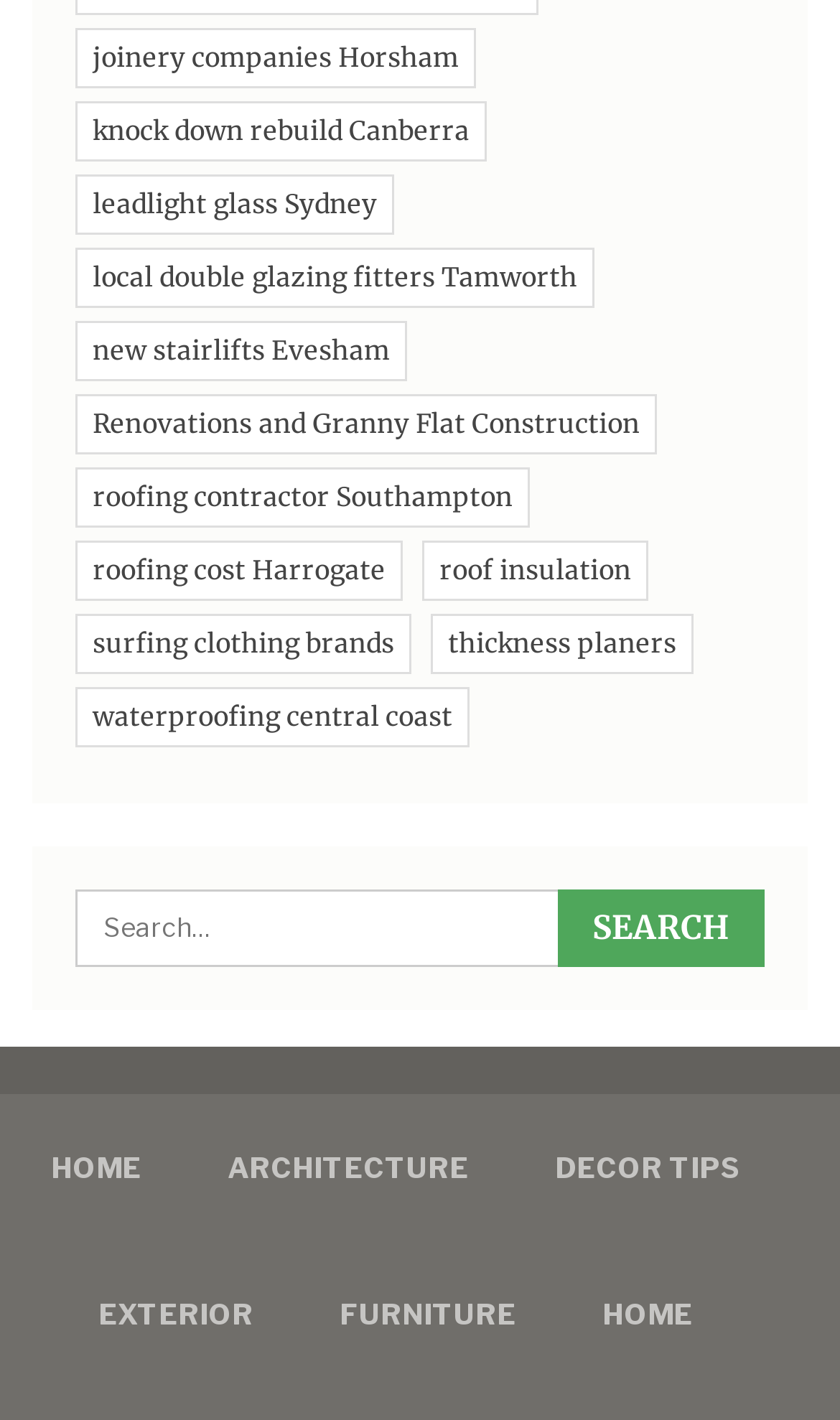Could you highlight the region that needs to be clicked to execute the instruction: "search for something"?

[0.09, 0.627, 0.91, 0.682]